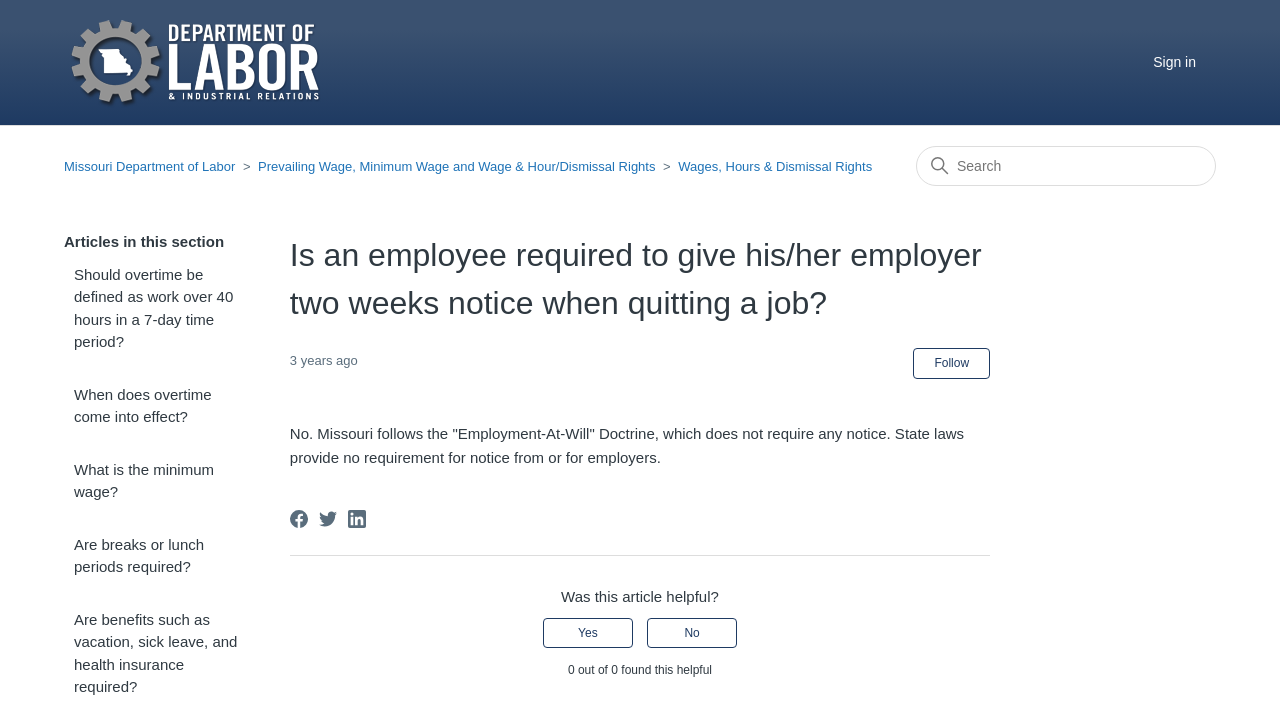Your task is to find and give the main heading text of the webpage.

Is an employee required to give his/her employer two weeks notice when quitting a job?